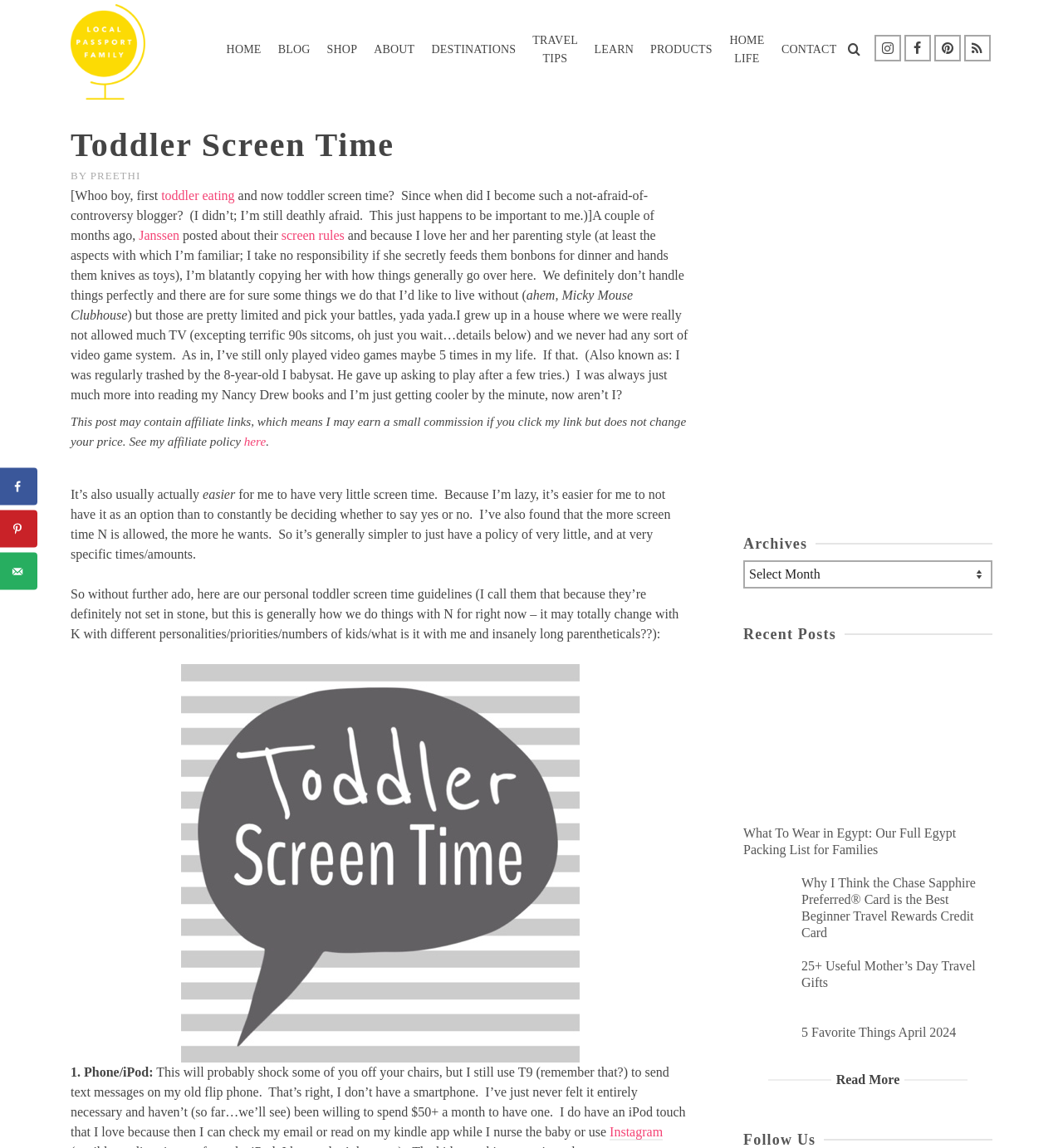What is the author's name?
Please answer using one word or phrase, based on the screenshot.

Preethi